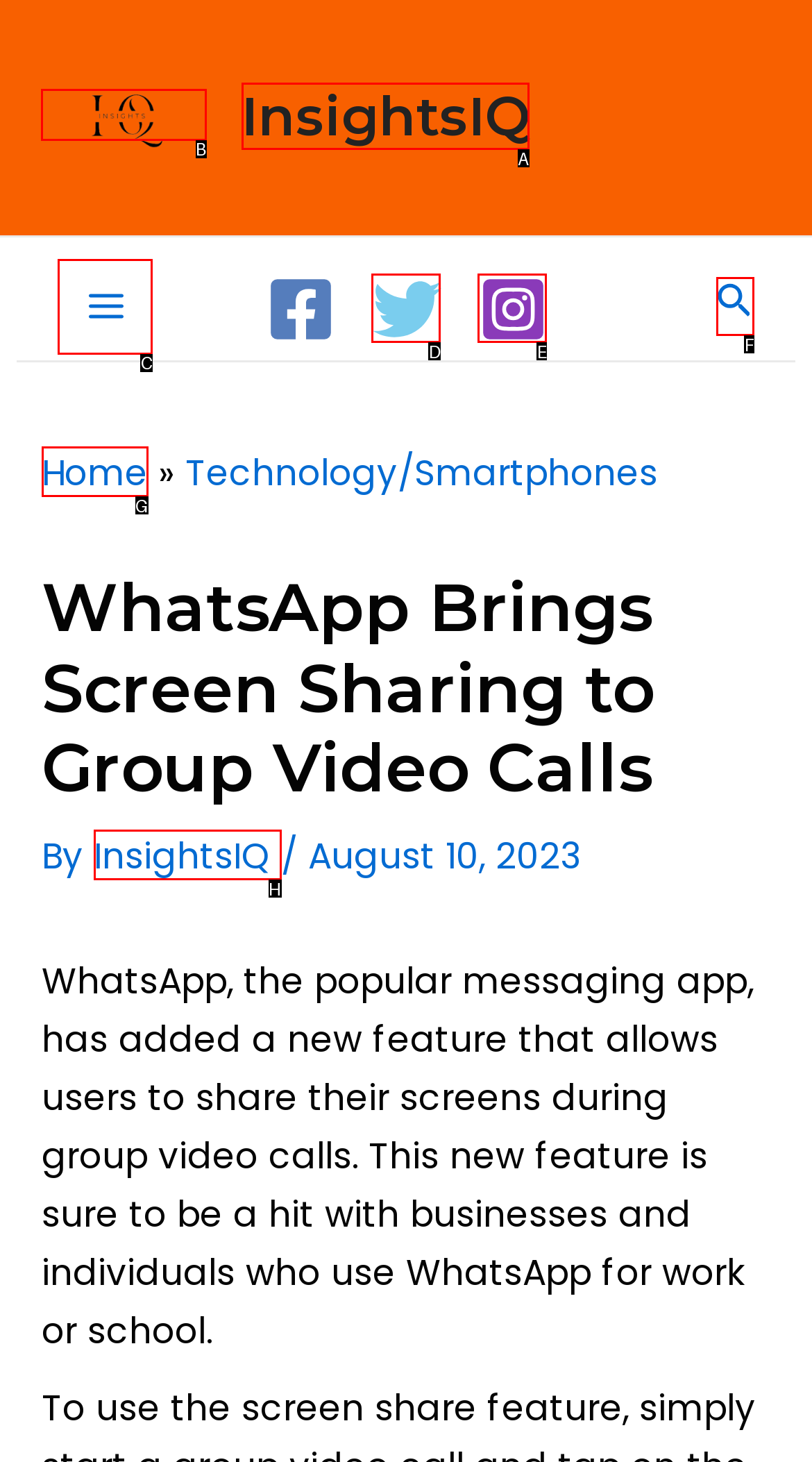Point out the HTML element I should click to achieve the following: Click on the InsightsIQ link Reply with the letter of the selected element.

B